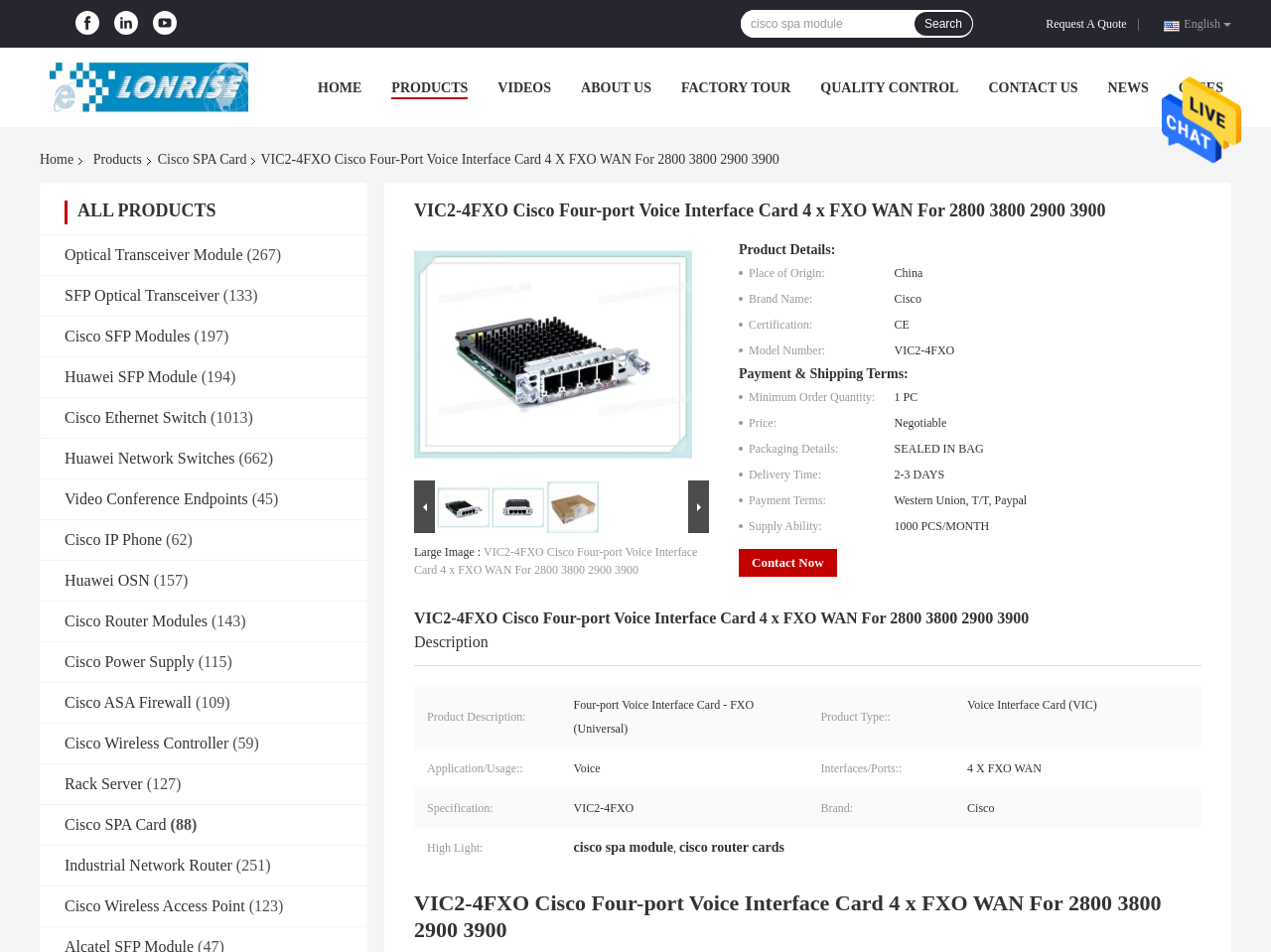Please analyze the image and provide a thorough answer to the question:
How many product categories are there?

I counted the number of product categories by looking at the headings with links and found 17 categories, including Optical Transceiver Module, SFP Optical Transceiver, Cisco SFP Modules, and more.